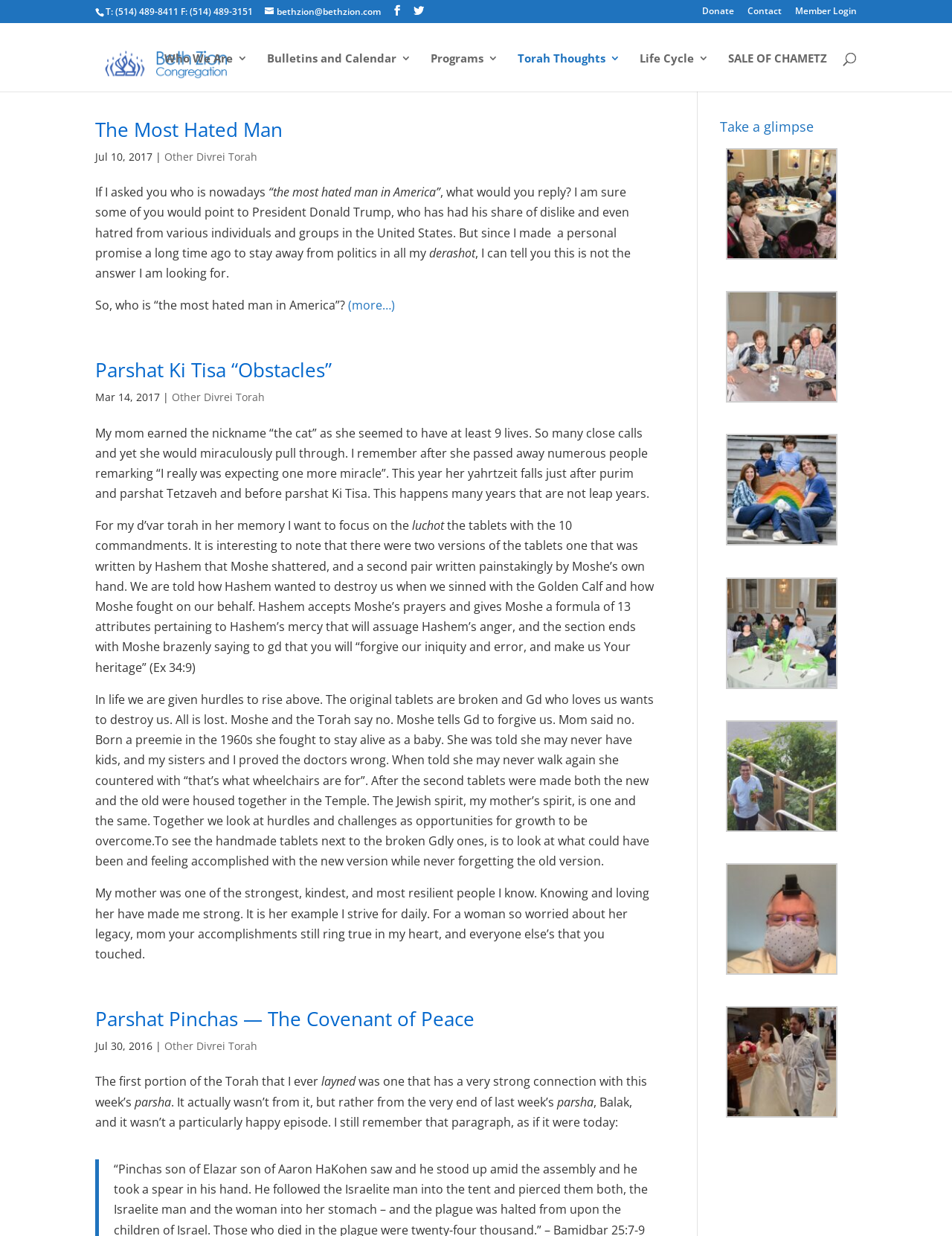Produce an elaborate caption capturing the essence of the webpage.

The webpage is about Beth Zion Congregation, a Jewish community organization. At the top, there is a header section with the congregation's name, phone number, and email address. Below this, there are several links to important pages, including "Donate", "Contact", and "Member Login". 

To the left of the links, there is a logo of Beth Zion Congregation, which is an image. Below the header section, there is a navigation menu with links to various sections of the website, including "Who We Are", "Bulletins and Calendar", "Programs", "Torah Thoughts", "Life Cycle", and "SALE OF CHAMETZ". 

The main content of the webpage is a series of articles or divrei Torah, which are sermons or teachings on the Torah. There are three articles, each with a heading, date, and text. The articles are "The Most Hated Man", "Parshat Ki Tisa “Obstacles”", and "Parshat Pinchas — The Covenant of Peace". Each article has a "Continue reading" link at the end. 

To the right of the articles, there is a sidebar with a search box at the top. Below the search box, there are several links to other divrei Torah, organized by category. The categories are not explicitly labeled, but they appear to be related to different topics or themes in the Torah. 

Overall, the webpage is a resource for members of the Beth Zion Congregation and others interested in Jewish teachings and community. It provides access to articles, sermons, and other resources, as well as links to important pages and a search function.